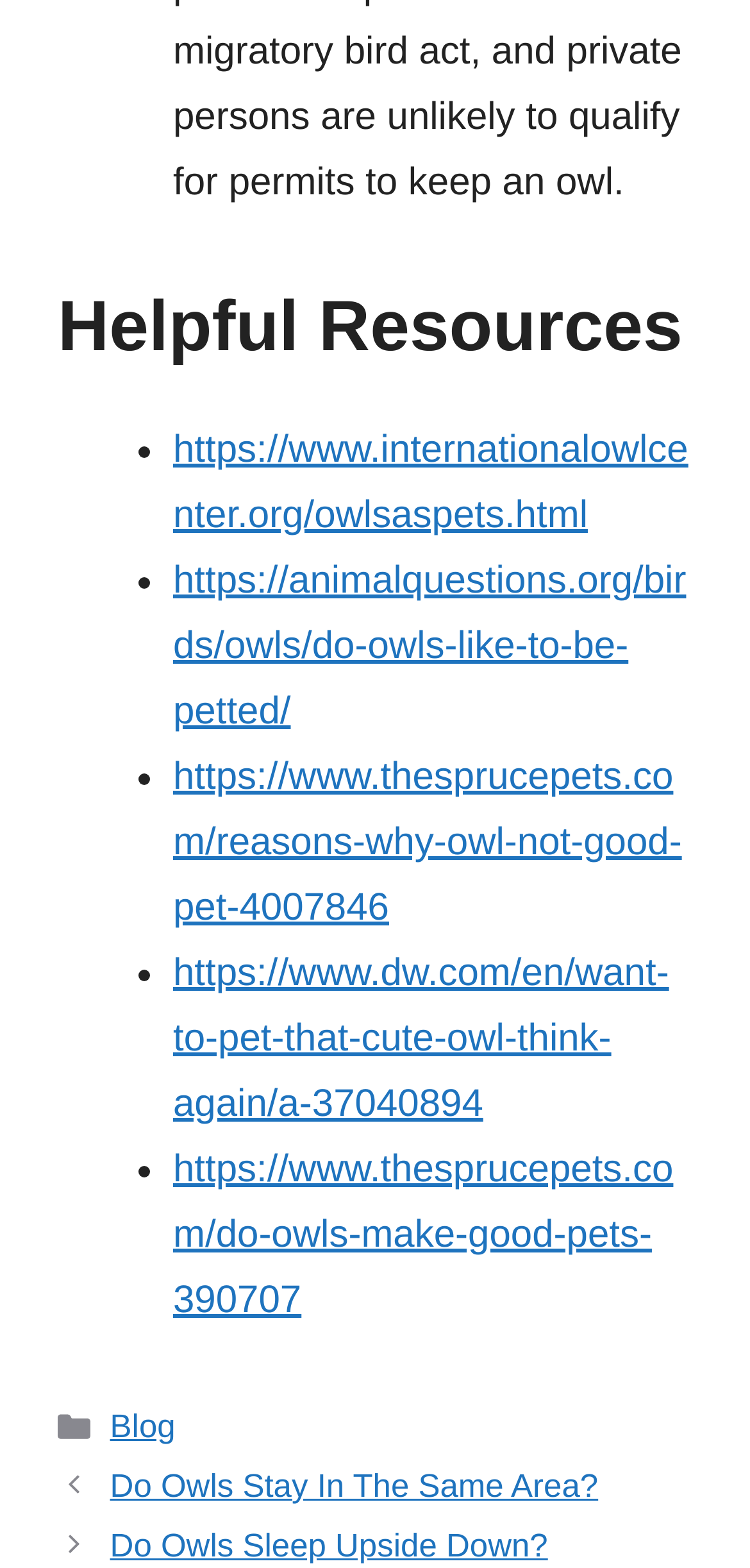Please locate the bounding box coordinates for the element that should be clicked to achieve the following instruction: "click on 'Helpful Resources'". Ensure the coordinates are given as four float numbers between 0 and 1, i.e., [left, top, right, bottom].

[0.077, 0.174, 0.923, 0.242]